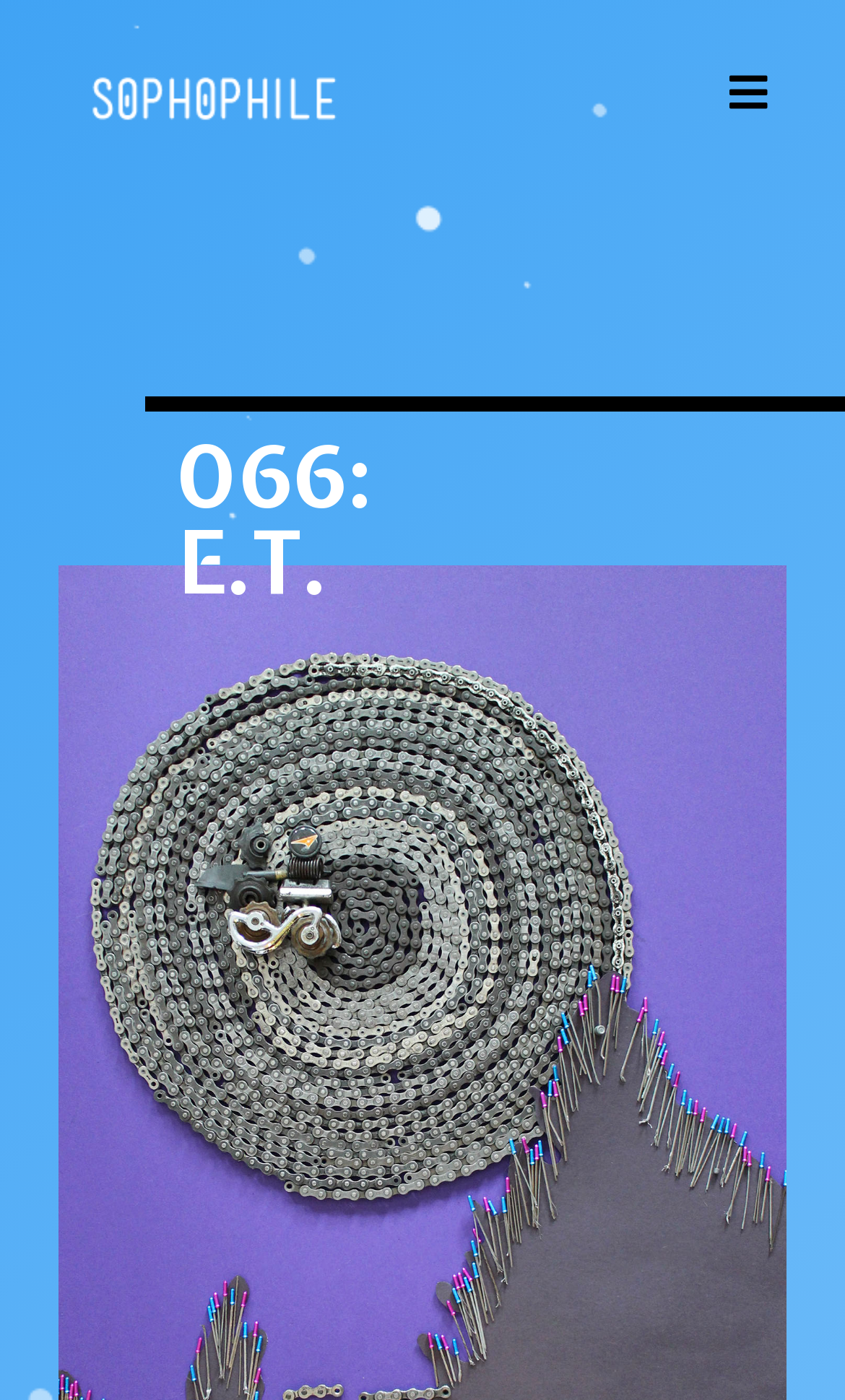Using the elements shown in the image, answer the question comprehensively: What is the purpose of the icon on the top right?

The icon '' is a common symbol for menu or navigation, and its position on the top right of the page suggests that it is used for navigation or accessing a menu.